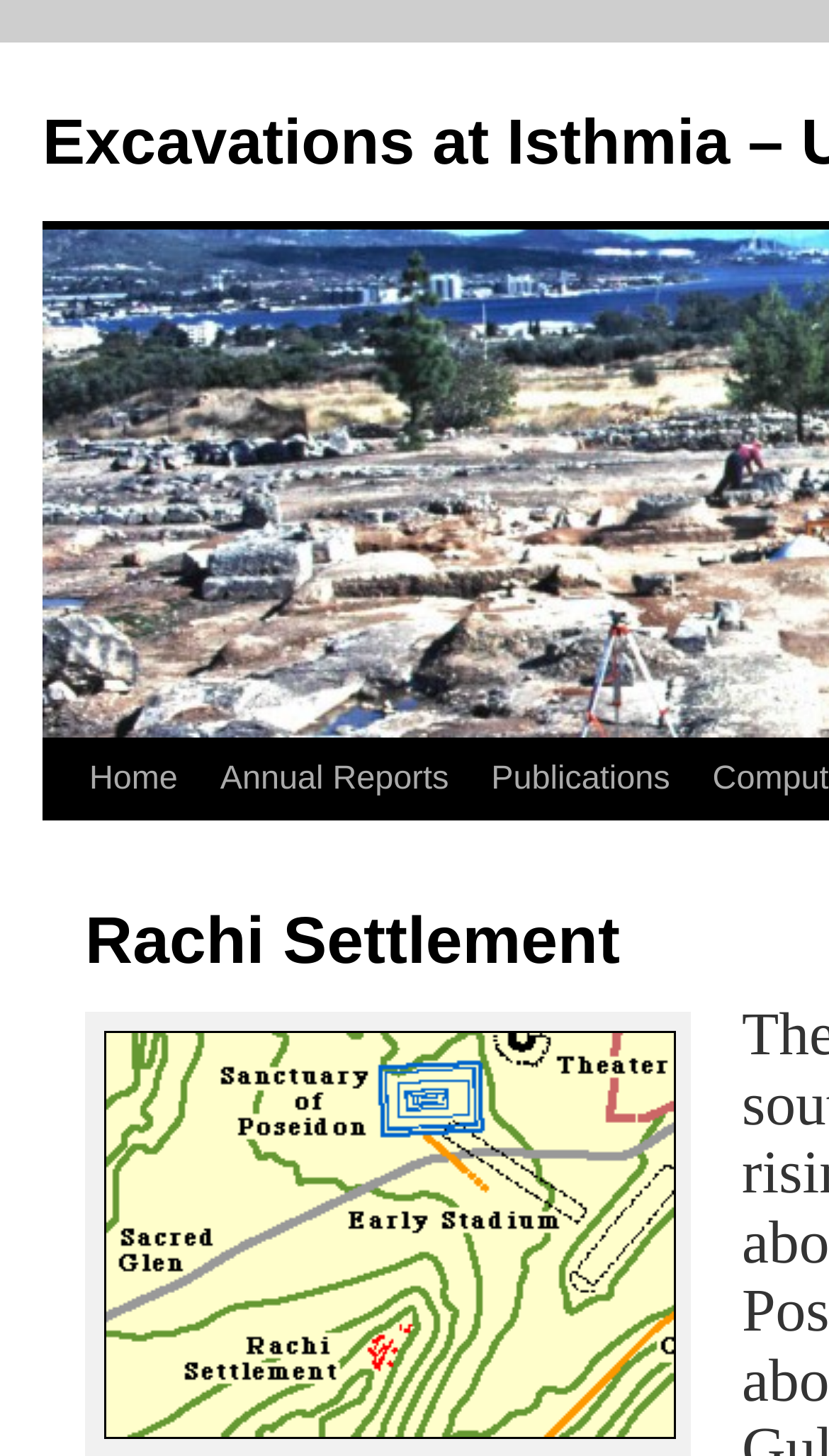Provide the bounding box coordinates of the HTML element this sentence describes: "Skip to content". The bounding box coordinates consist of four float numbers between 0 and 1, i.e., [left, top, right, bottom].

[0.049, 0.507, 0.1, 0.673]